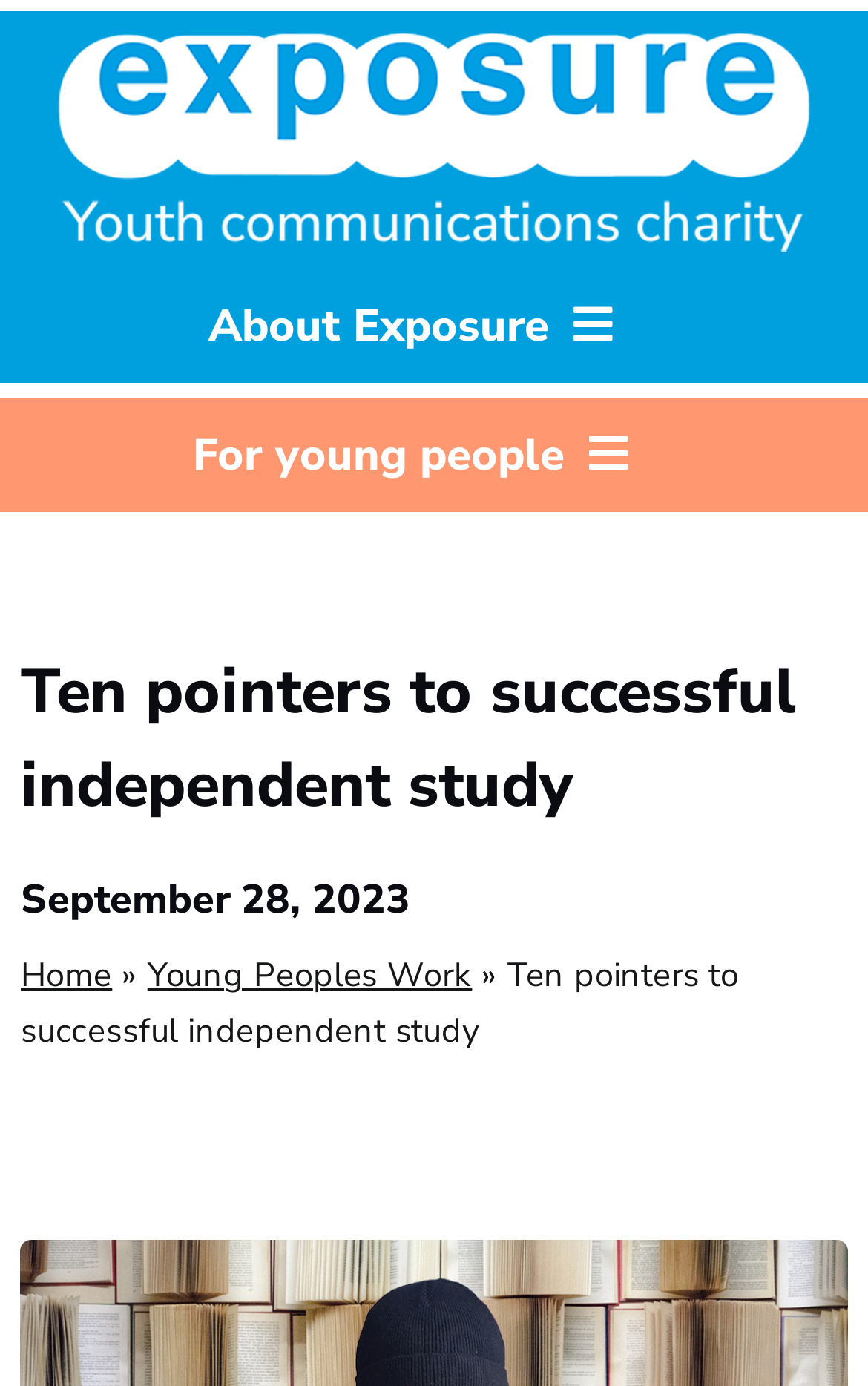Please identify the coordinates of the bounding box for the clickable region that will accomplish this instruction: "Search for something".

[0.077, 0.298, 0.872, 0.378]